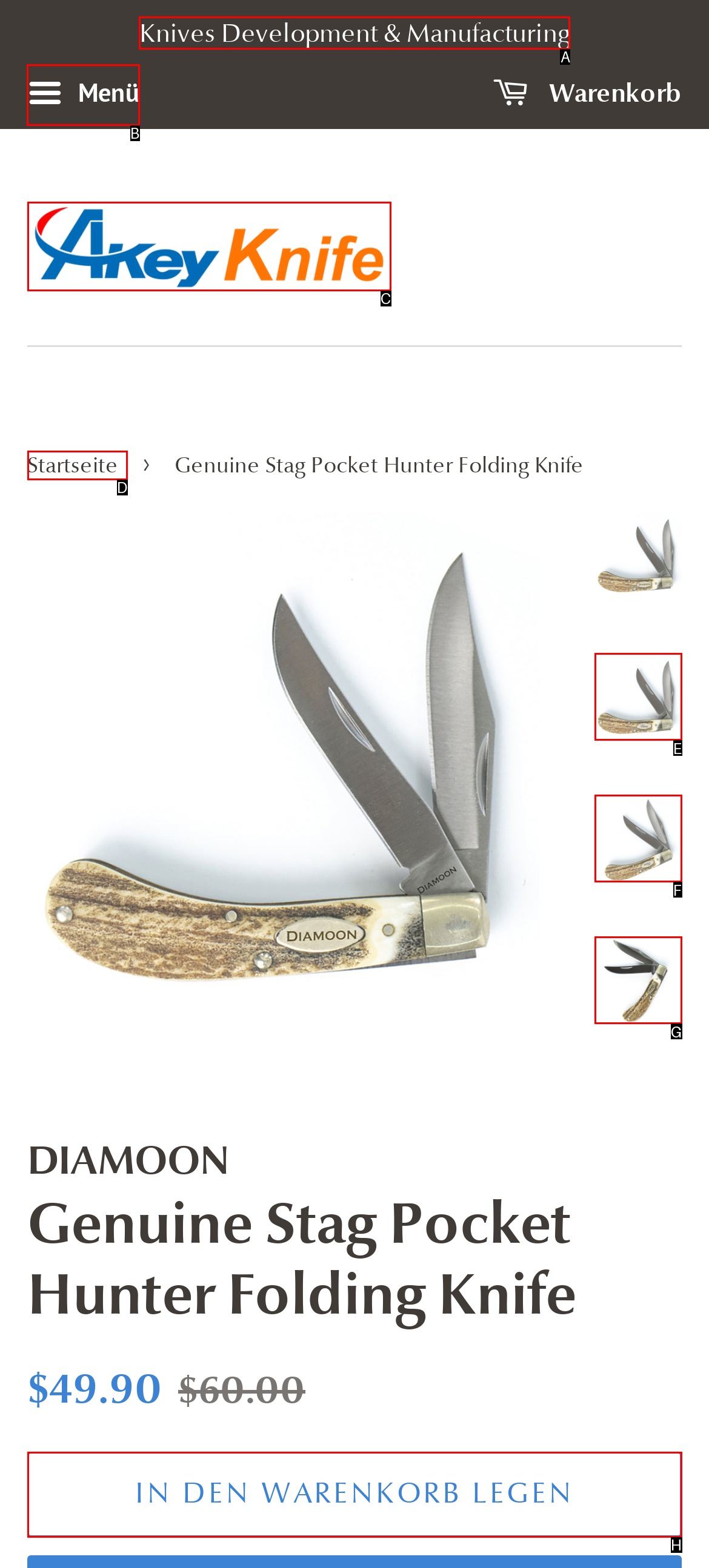Tell me the correct option to click for this task: Click the 'Menü' button
Write down the option's letter from the given choices.

B